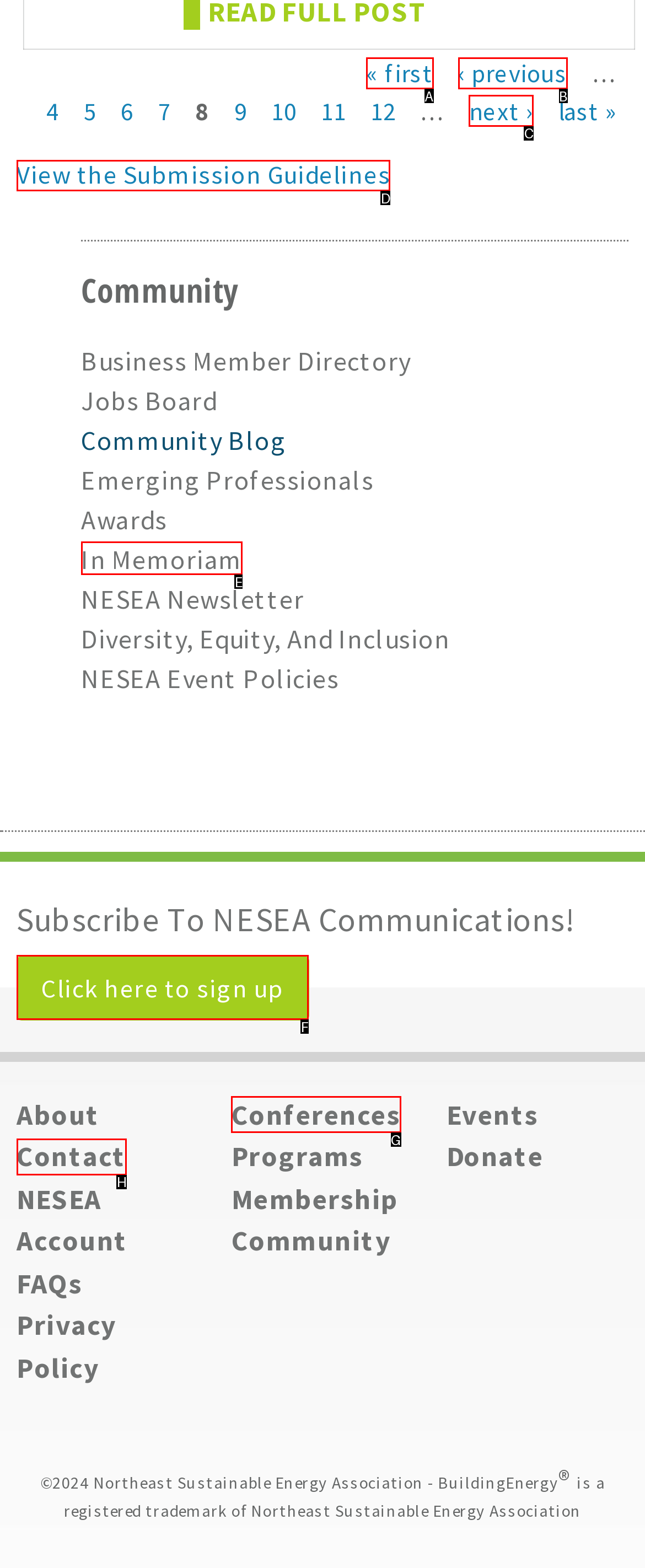Determine which HTML element should be clicked for this task: View the Submission Guidelines
Provide the option's letter from the available choices.

D